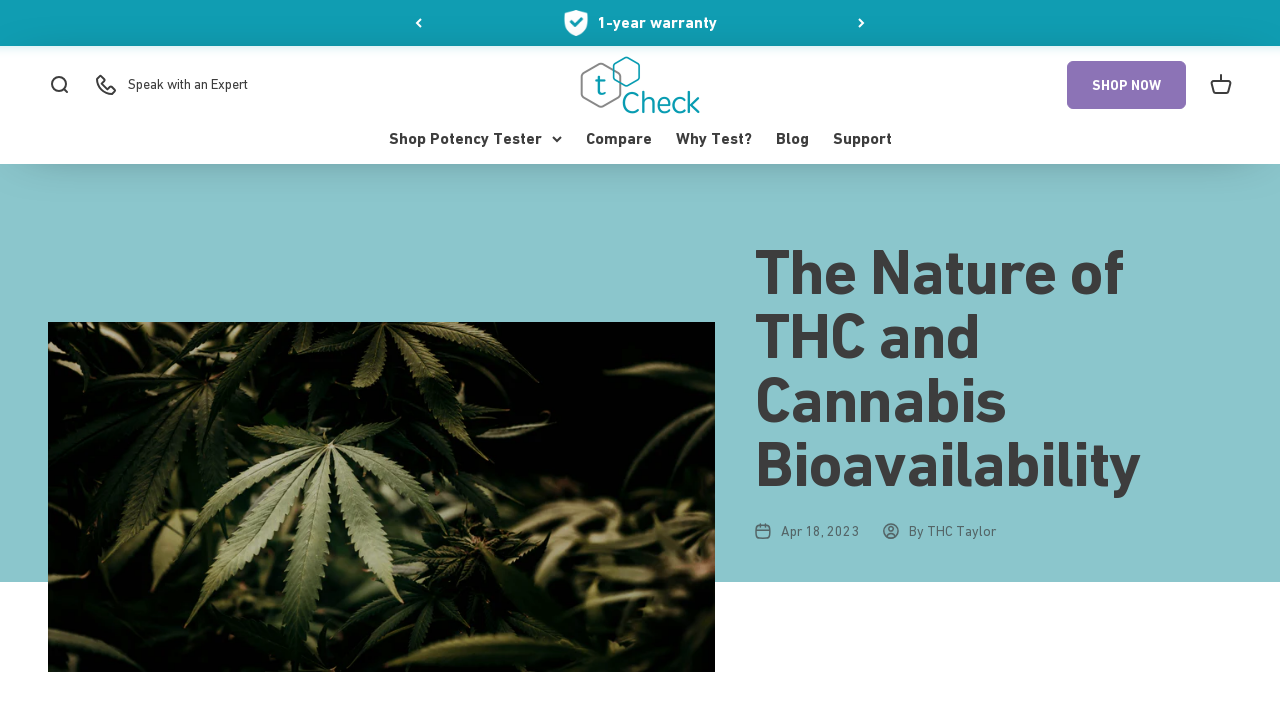What is the purpose of the button 'Previous'?
Please provide a comprehensive answer to the question based on the webpage screenshot.

The button 'Previous' is likely used to navigate to the previous announcement, as it controls the 'announcement-bar'.